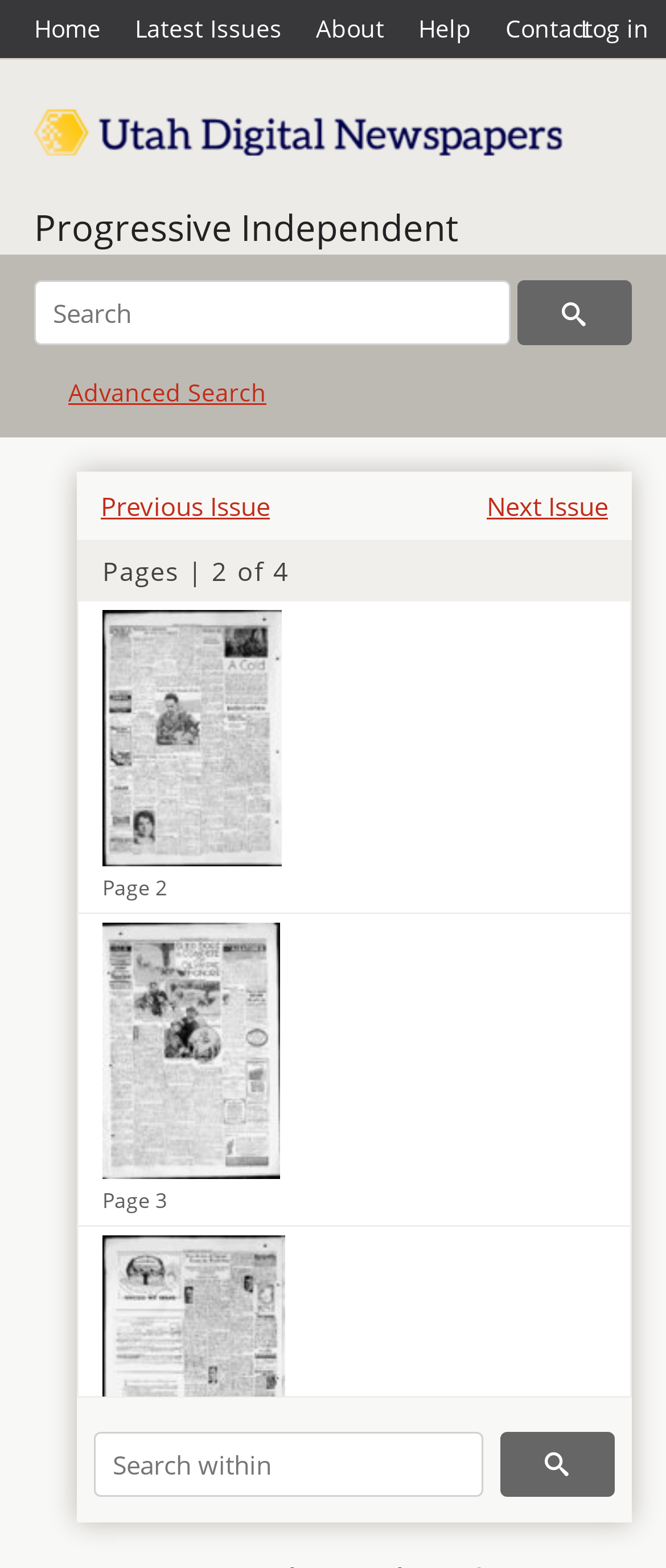How many links are below the page navigation?
Answer the question with a thorough and detailed explanation.

I counted the links below the page navigation section, which includes 'Download File', 'Share', 'Reference URL', 'Gallery View', and 'Parent Record', for a total of 5 links.